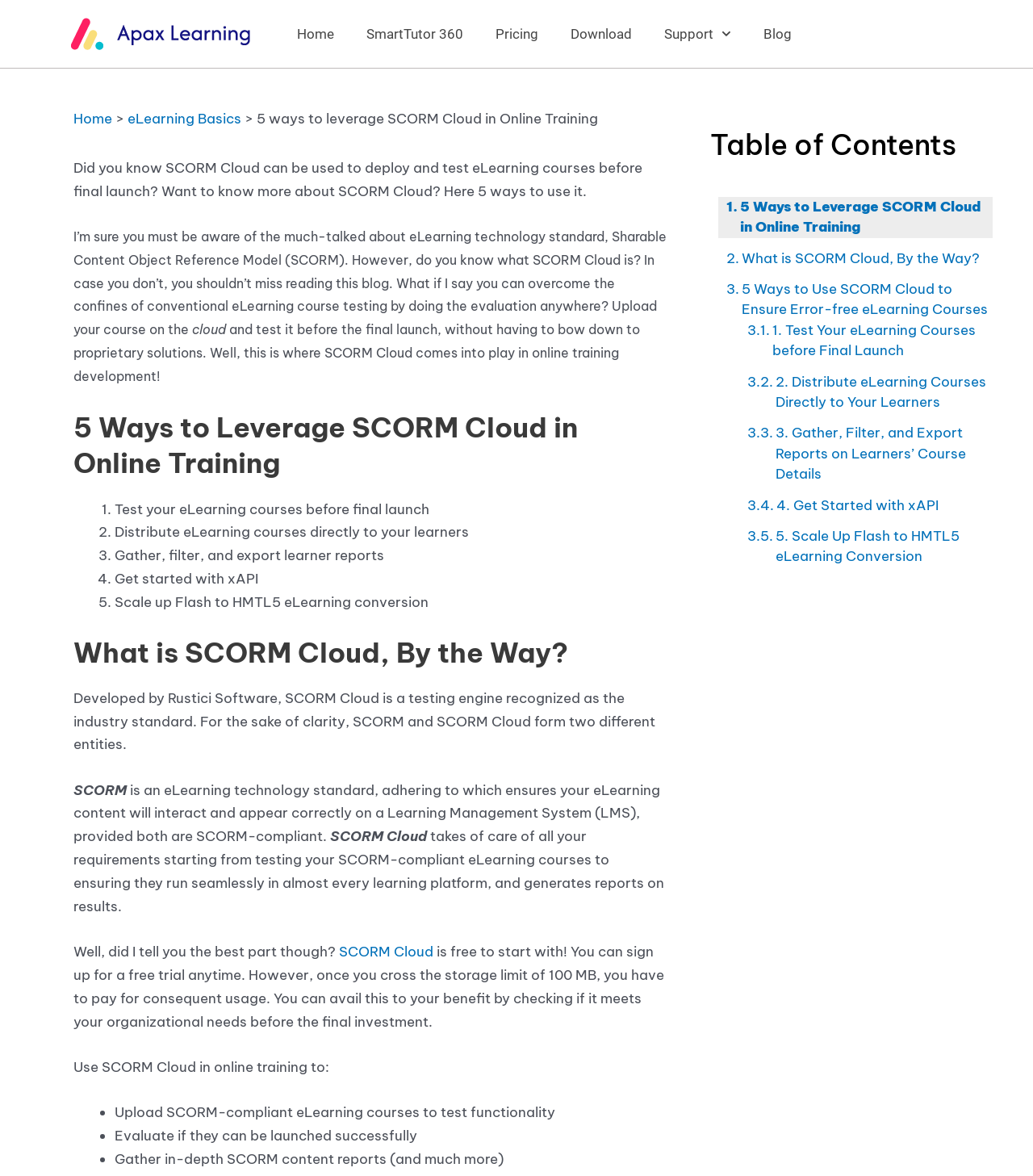Identify the bounding box coordinates of the clickable section necessary to follow the following instruction: "Read the blog post '5 ways to leverage SCORM Cloud in Online Training'". The coordinates should be presented as four float numbers from 0 to 1, i.e., [left, top, right, bottom].

[0.071, 0.093, 0.648, 0.11]